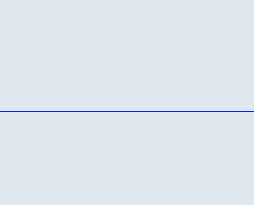Please provide a short answer using a single word or phrase for the question:
What is being registered in this process?

Lync service